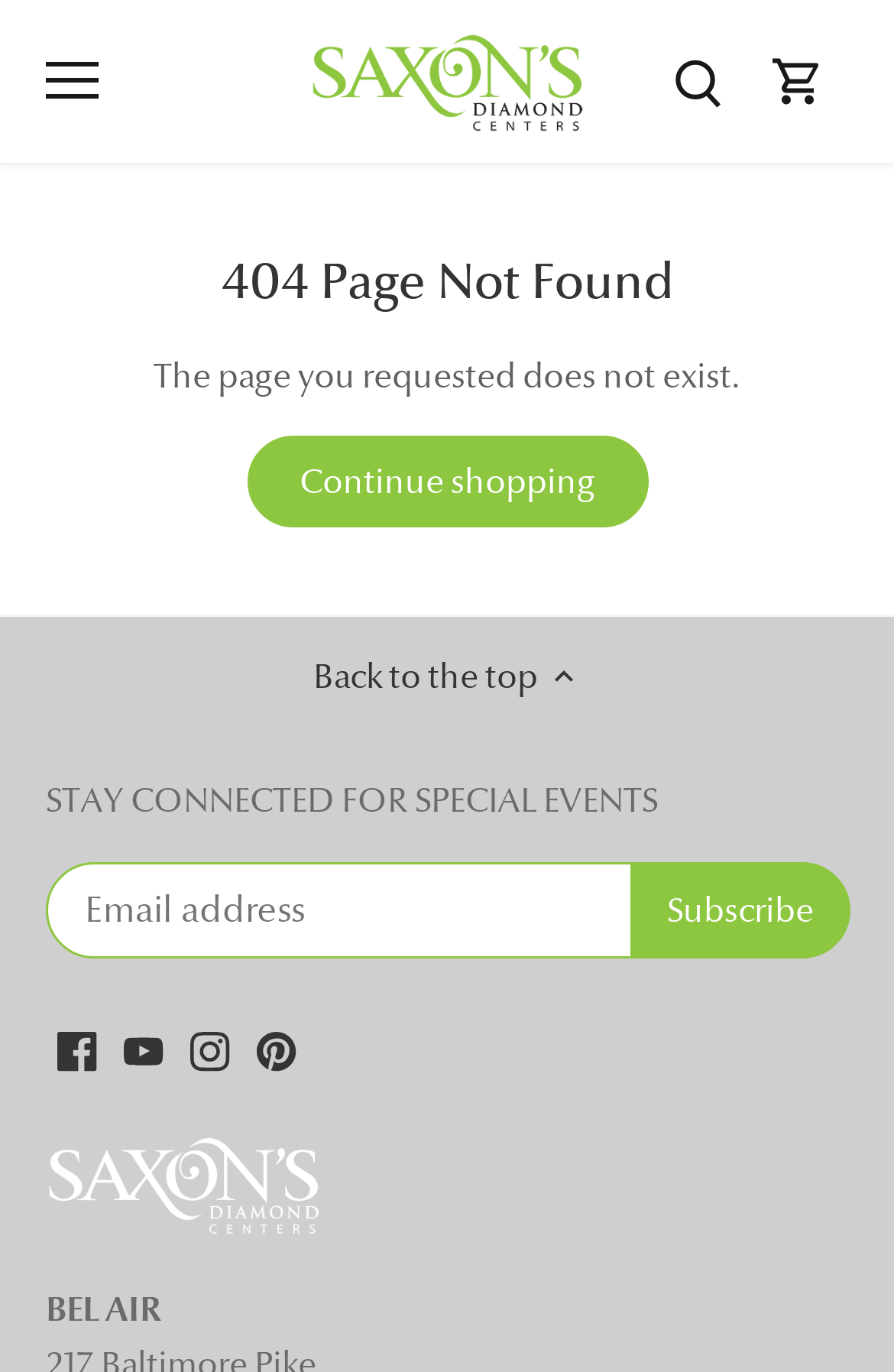Please identify the bounding box coordinates of the area that needs to be clicked to fulfill the following instruction: "Open navigation."

[0.051, 0.046, 0.11, 0.072]